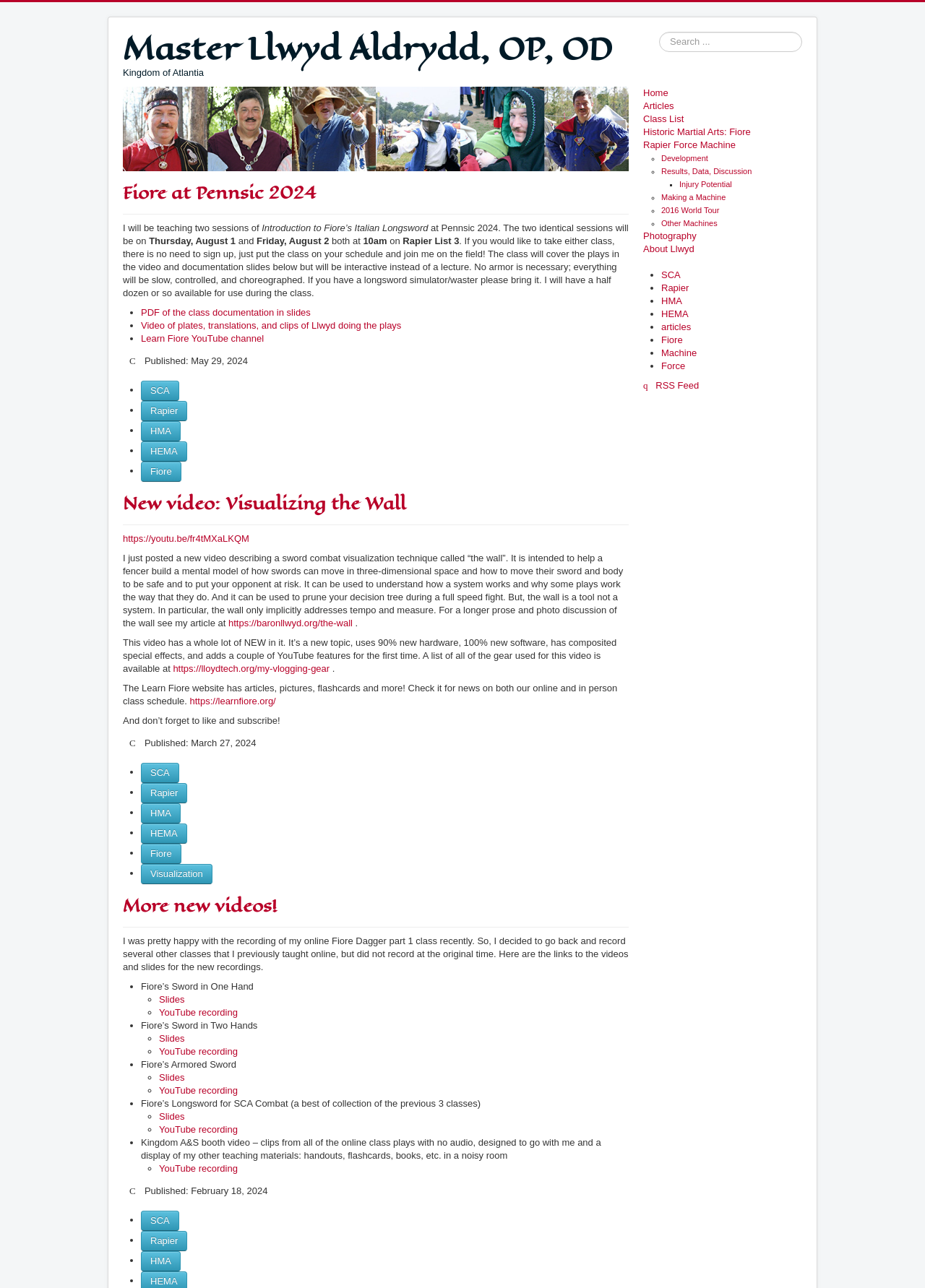Using a single word or phrase, answer the following question: 
What is the name of the YouTube channel mentioned on the webpage?

Learn Fiore